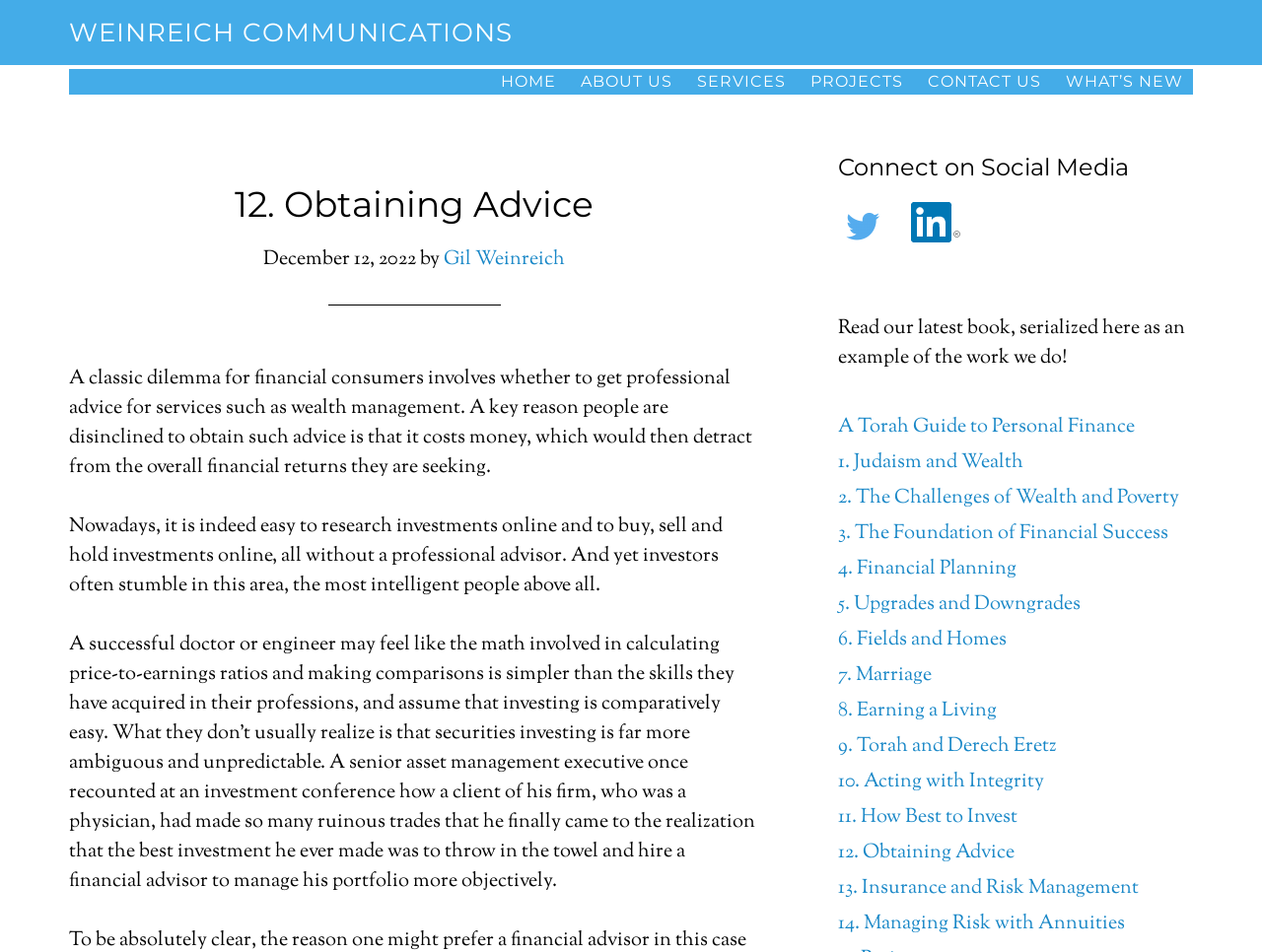Please provide a comprehensive answer to the question below using the information from the image: What is the topic of the book being serialized on this webpage?

The topic of the book can be inferred from the text that reads 'Read our latest book, serialized here as an example of the work we do!' and the links that follow, which have titles related to personal finance, such as 'A Torah Guide to Personal Finance'.